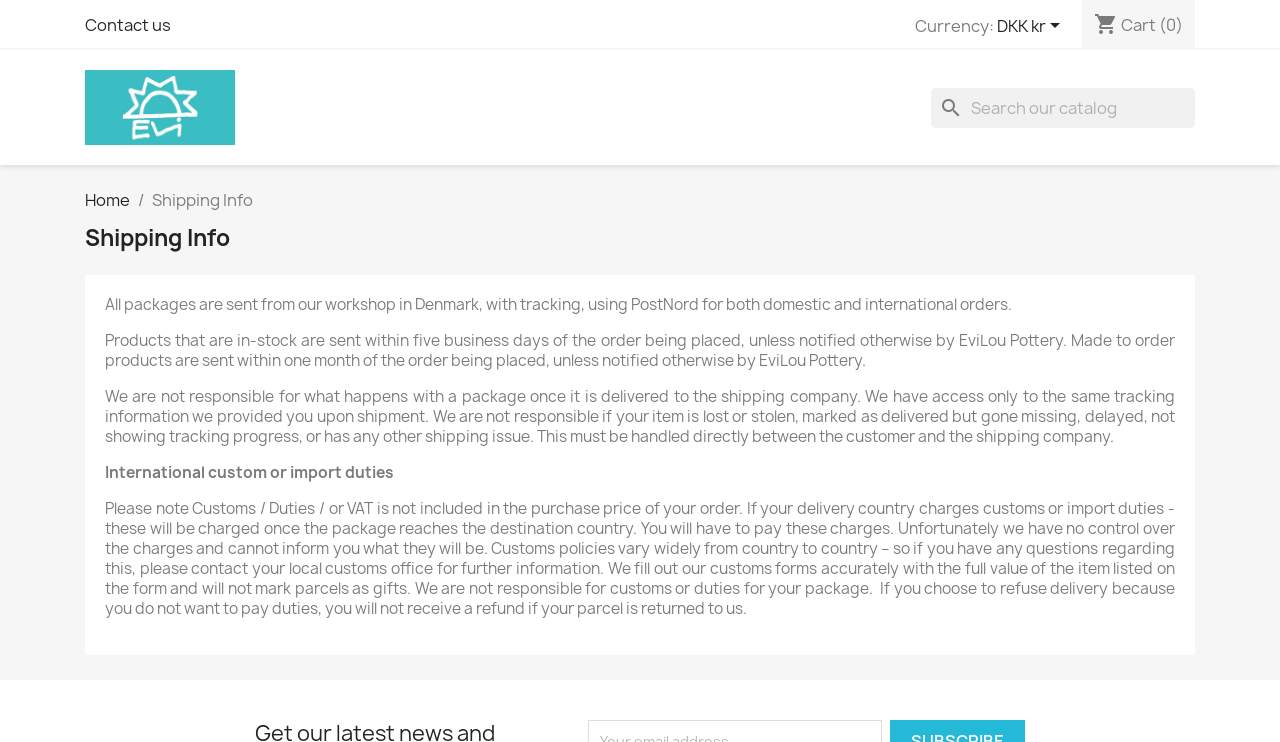Extract the bounding box coordinates for the HTML element that matches this description: "Reddit". The coordinates should be four float numbers between 0 and 1, i.e., [left, top, right, bottom].

None